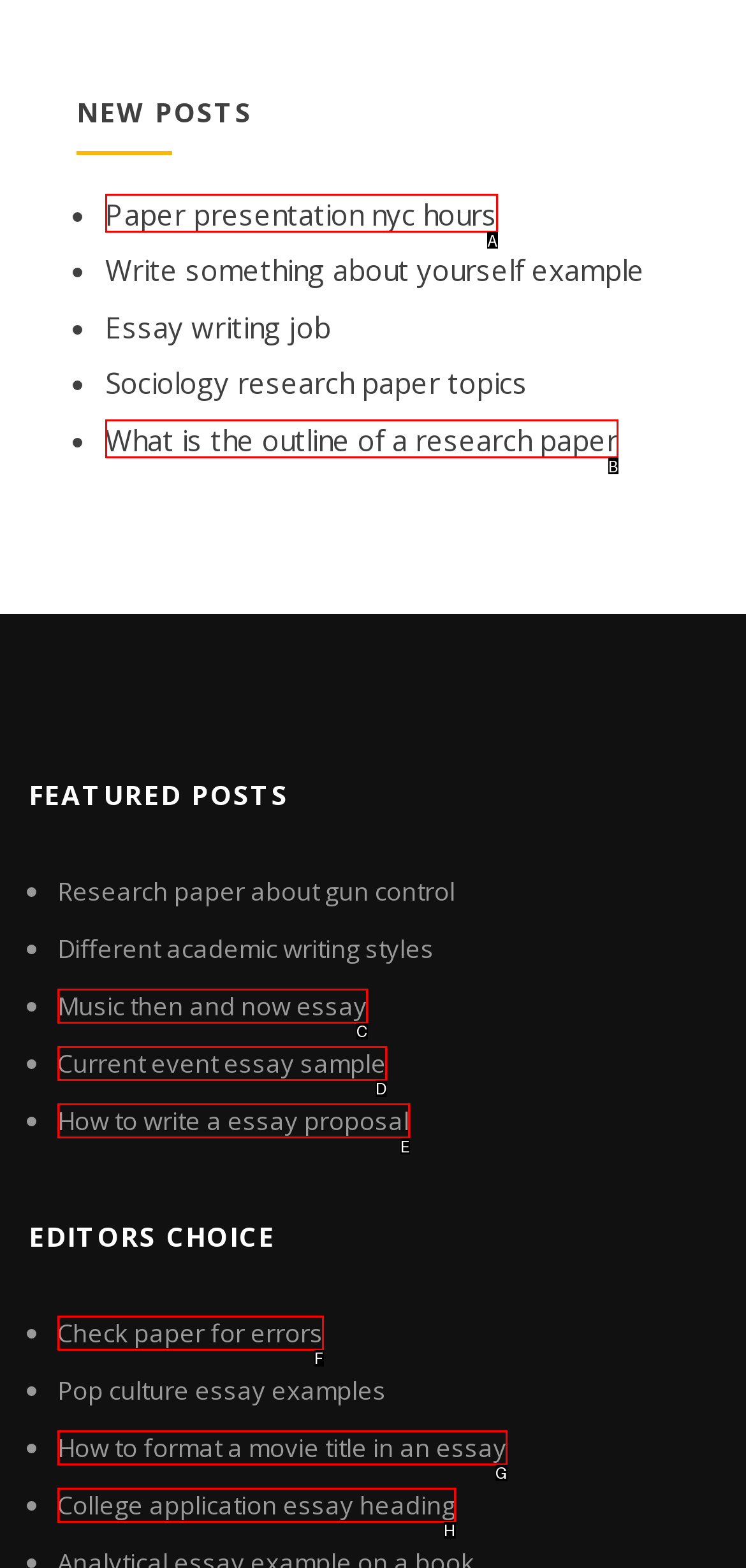Determine which HTML element I should select to execute the task: Learn about how to write a essay proposal
Reply with the corresponding option's letter from the given choices directly.

E